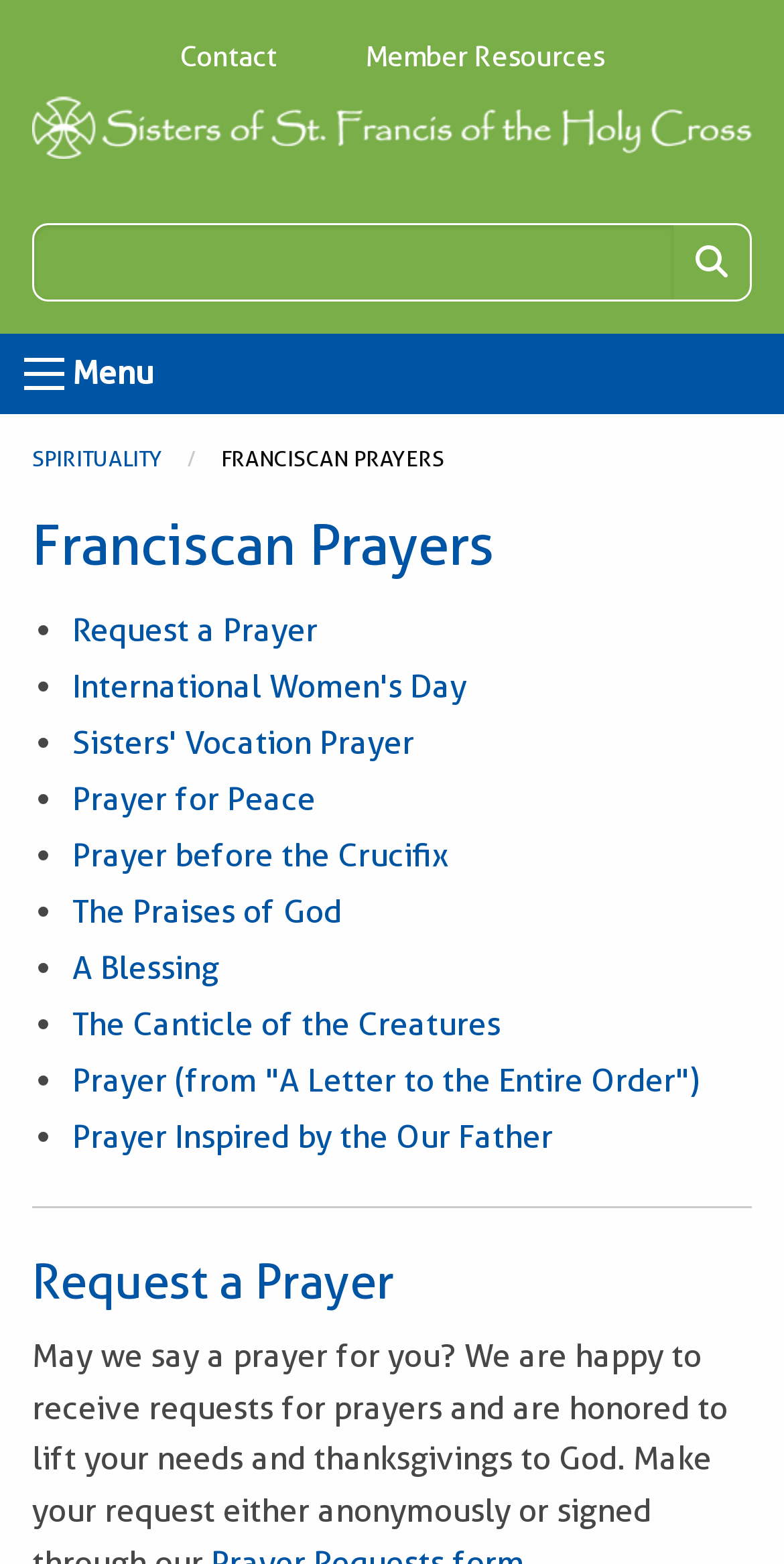Can you find the bounding box coordinates for the element that needs to be clicked to execute this instruction: "Request a prayer"? The coordinates should be given as four float numbers between 0 and 1, i.e., [left, top, right, bottom].

[0.092, 0.39, 0.405, 0.415]